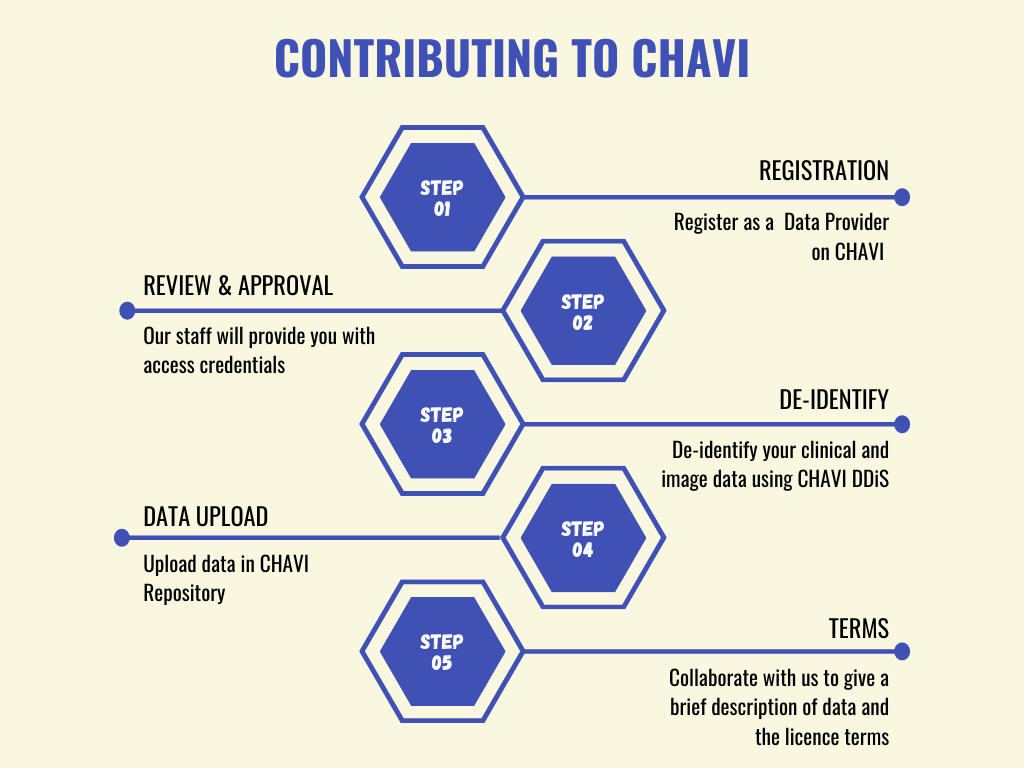Describe every significant element in the image thoroughly.

The image titled "Contributing to CHAVI" visually outlines the process for individuals or organizations interested in becoming data providers for CHAVI (Clinical and Health Data Initiative). It features a flowchart with five distinct steps, each represented by hexagonal shapes connected by lines. 

1. **Step 01: Registration** - This initial step emphasizes the requirement to register as a data provider on CHAVI.
2. **Step 02: Review & Approval** - The second step highlights that CHAVI staff will review applications and provide the necessary access credentials.
3. **Step 03: De-Identify** - This step instructs users to de-identify their clinical and image data using CHAVI's bespoke software, CHAVI-DDiS.
4. **Step 04: Data Upload** - Participants are then guided to upload their data to the CHAVI repository.
5. **Step 05: Terms** - Finally, it advises collaboration to describe the data and its licensing terms.

The background is a soft beige, enhancing the clarity of the text and graphics, while blue accents are used in the shape borders and labels, ensuring the steps are visually distinct and easy to follow. This instructional graphic aims to facilitate a streamlined contribution process for prospective CHAVI data providers.